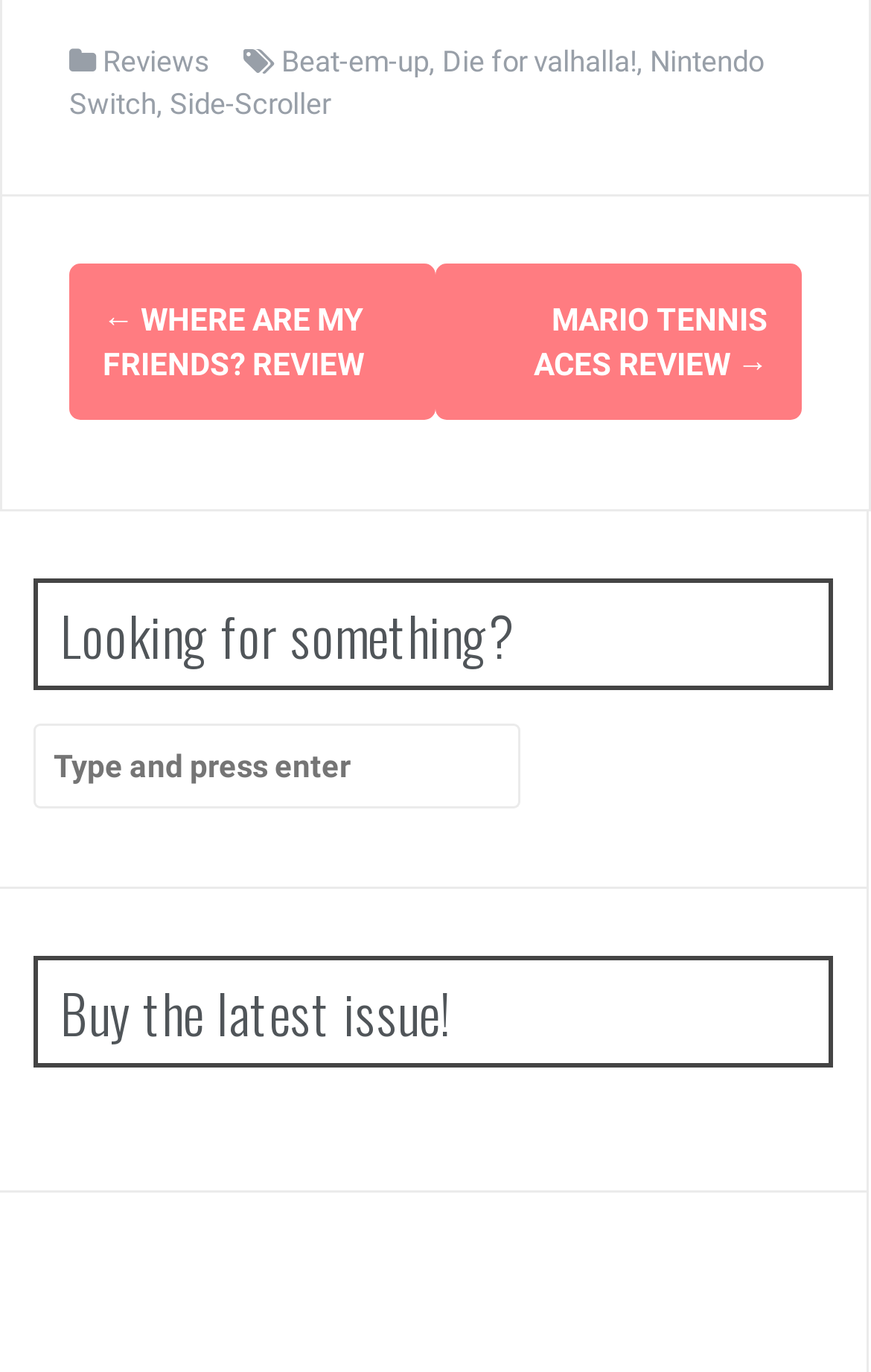Show the bounding box coordinates for the HTML element described as: "Die for valhalla!".

[0.508, 0.033, 0.731, 0.058]